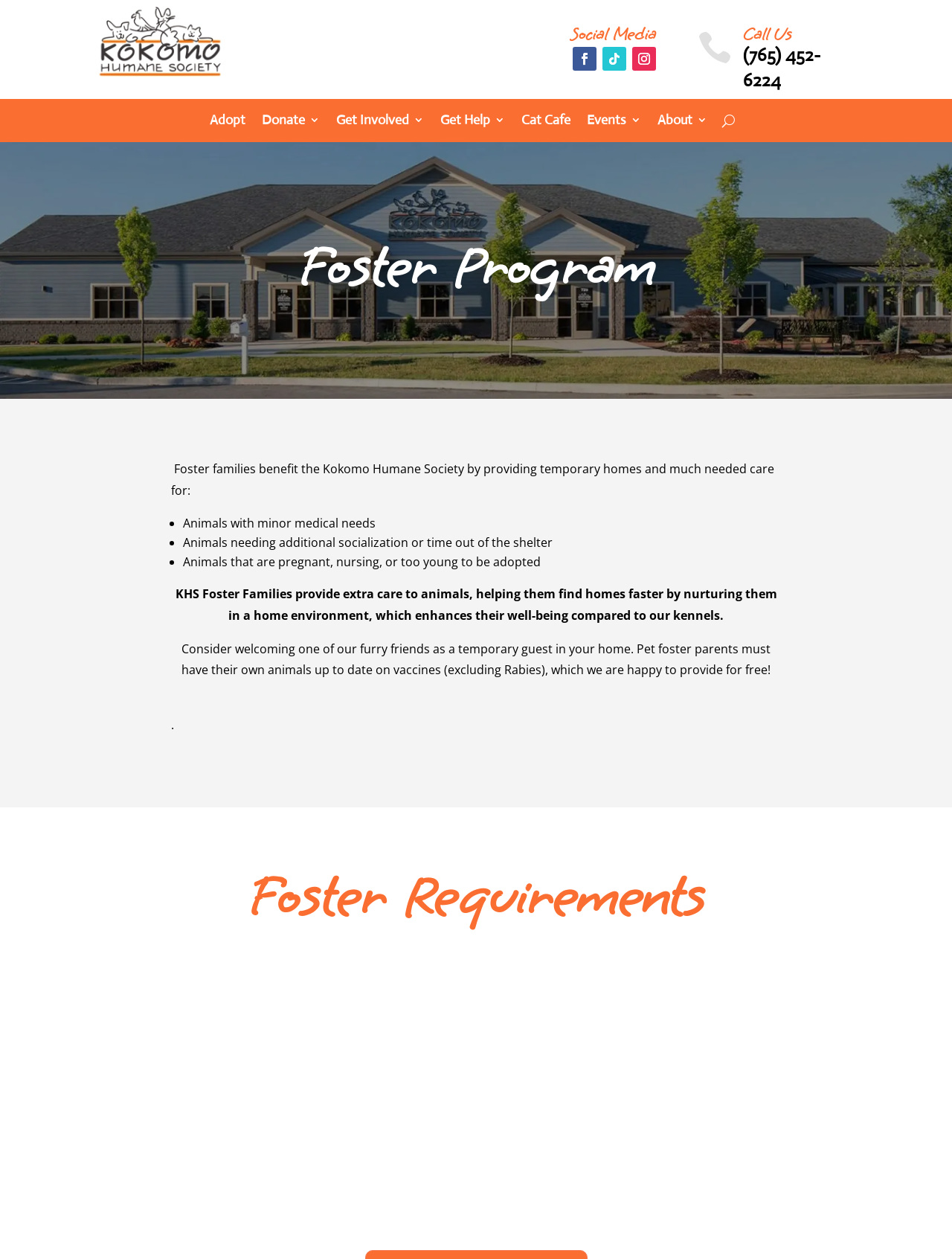Provide a short answer using a single word or phrase for the following question: 
What is the benefit of fostering animals?

Enhances their well-being